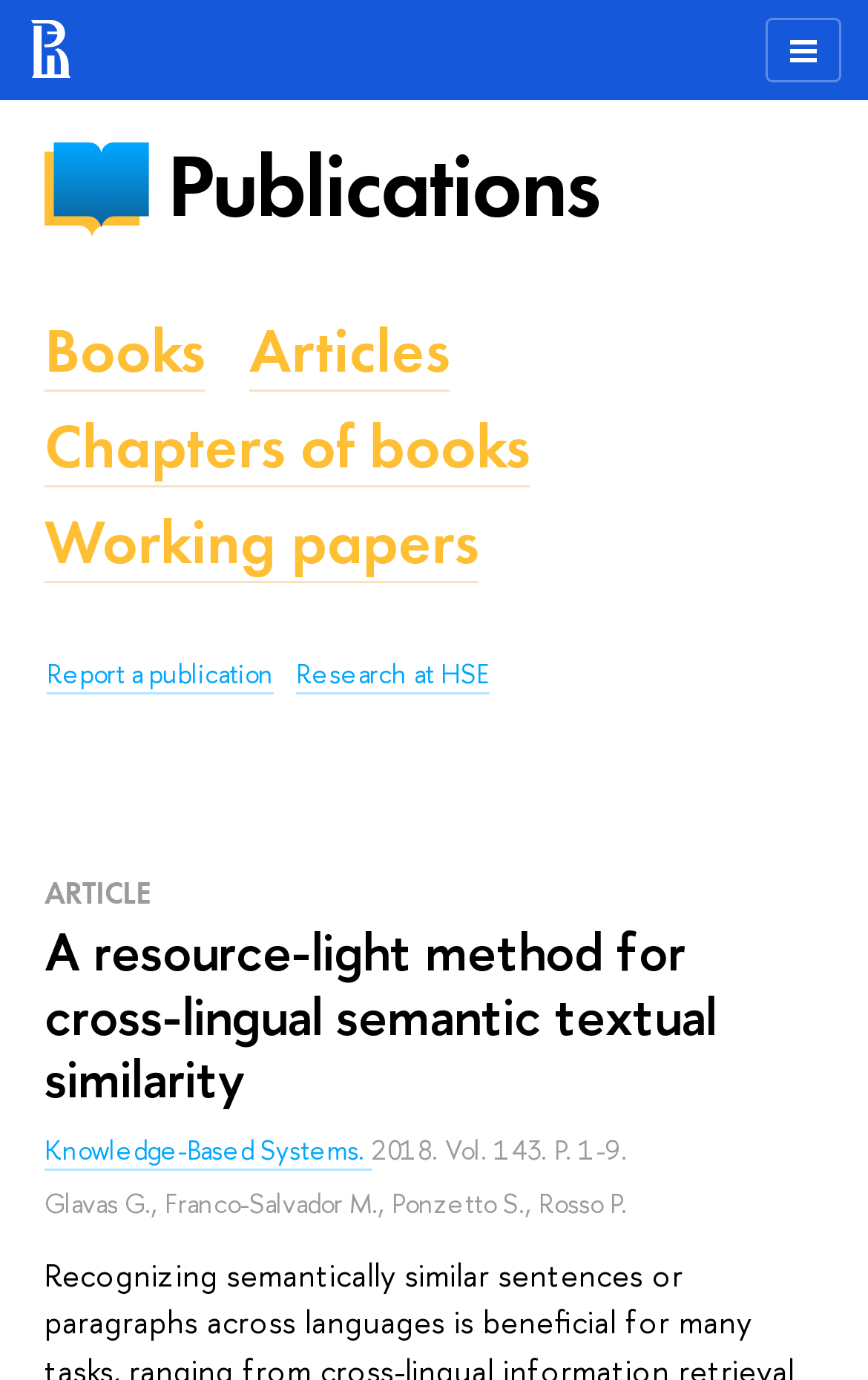What is the name of the publication?
Could you answer the question with a detailed and thorough explanation?

I determined the name of the publication by looking at the link element with the text 'Knowledge-Based Systems.' which is located above the authors' names.